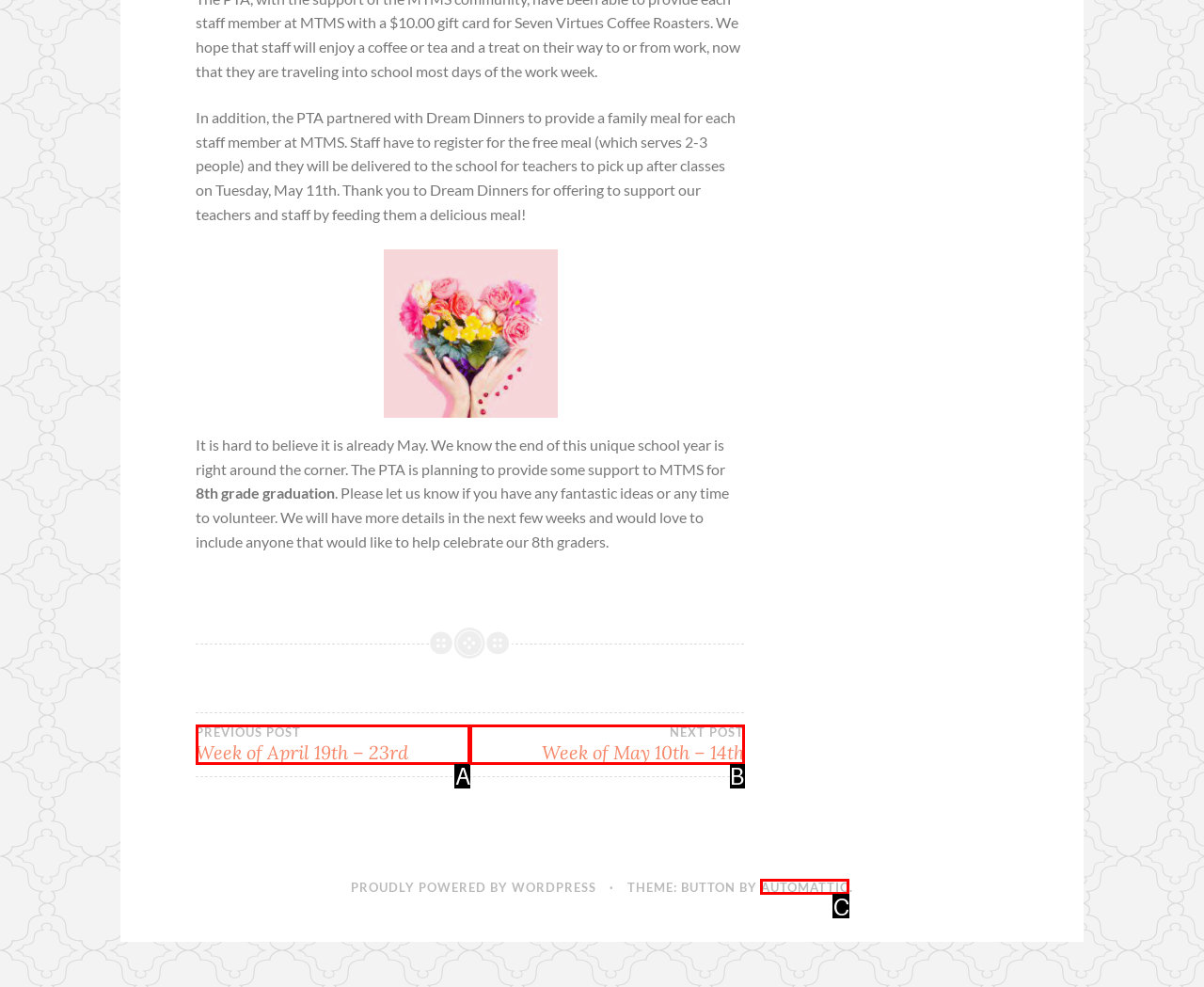From the provided options, which letter corresponds to the element described as: Automattic
Answer with the letter only.

C